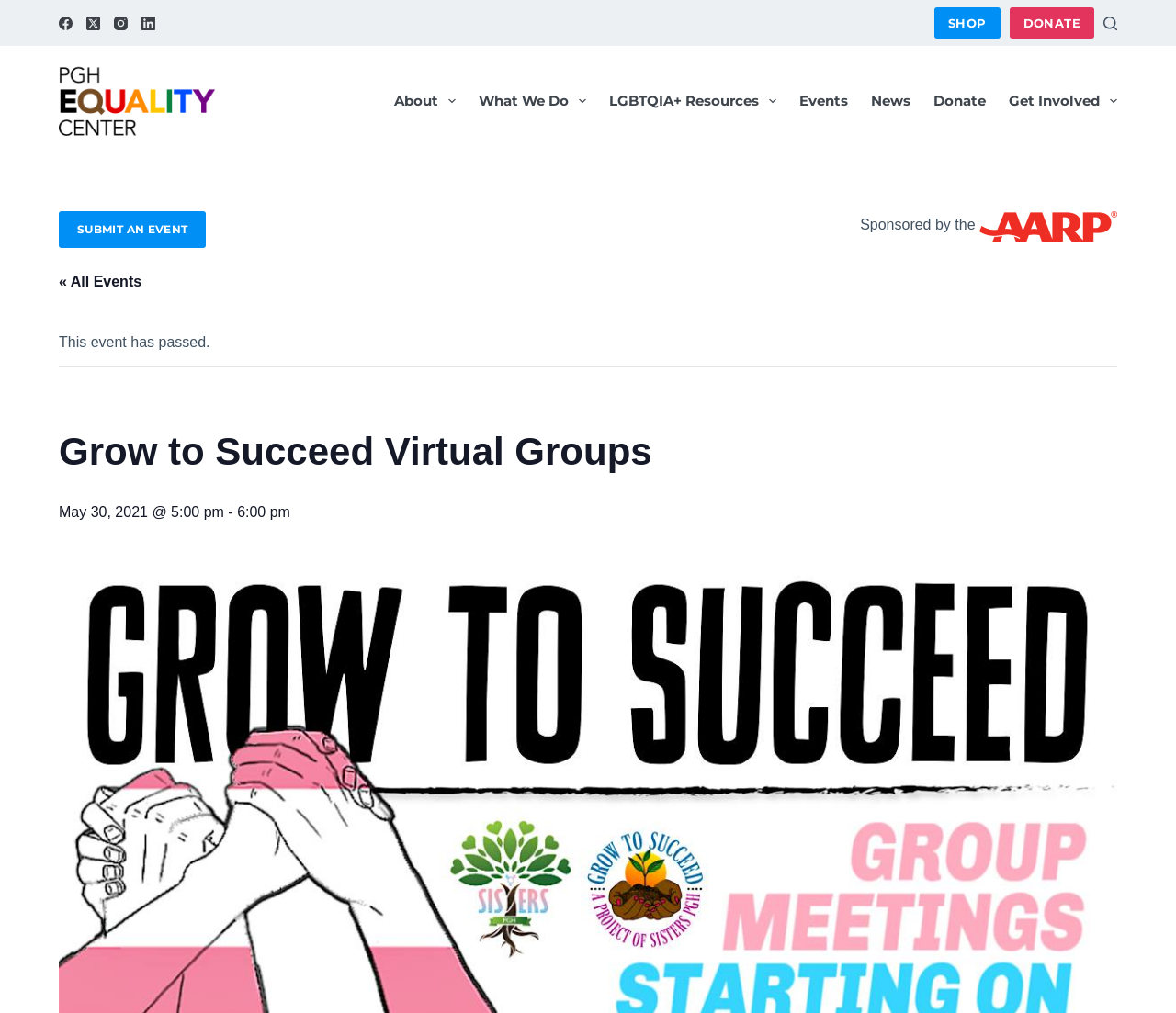What is the name of the organization?
Please provide a single word or phrase as your answer based on the screenshot.

Pittsburgh Equality Center